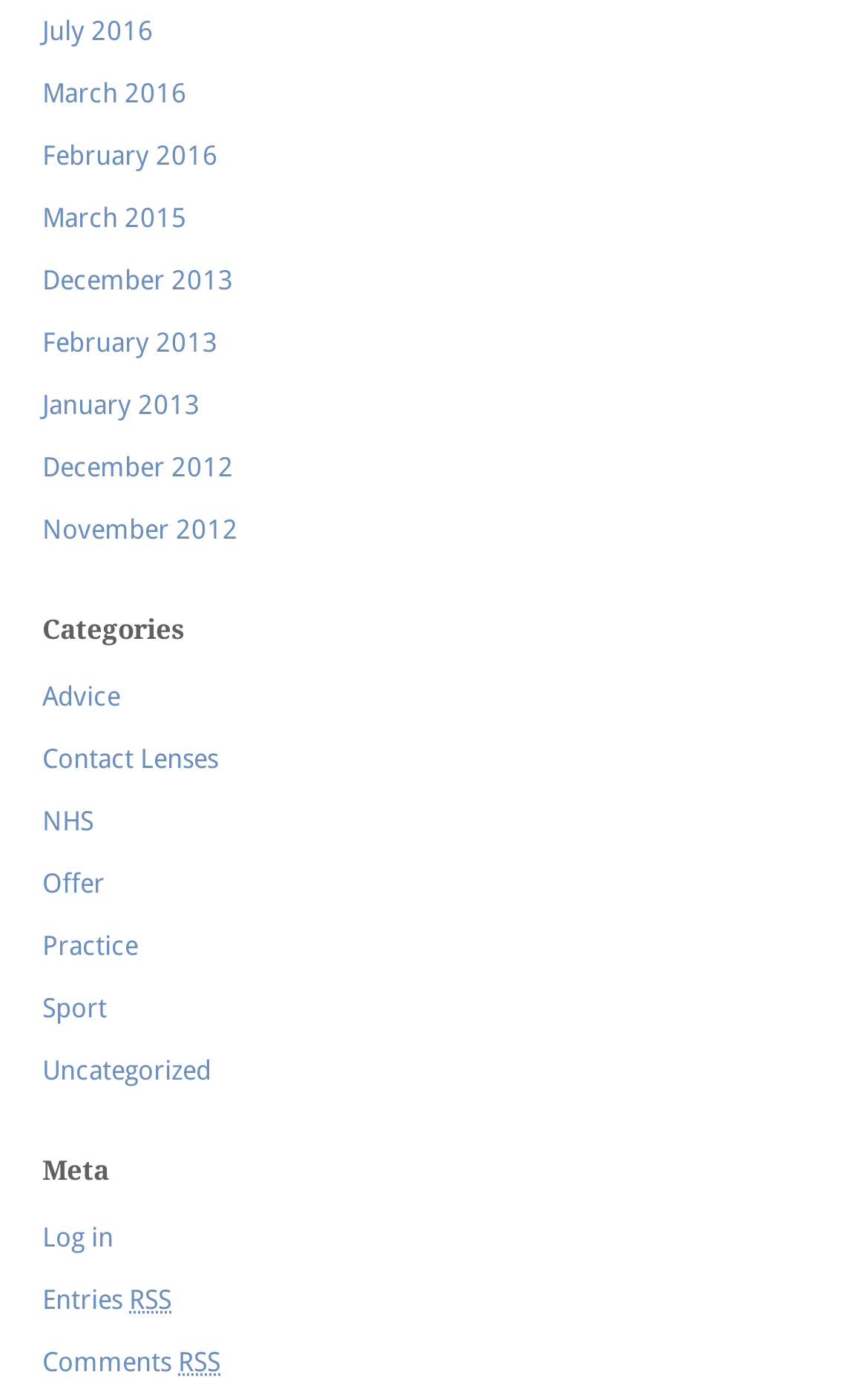Respond to the following question with a brief word or phrase:
How many categories are listed?

7